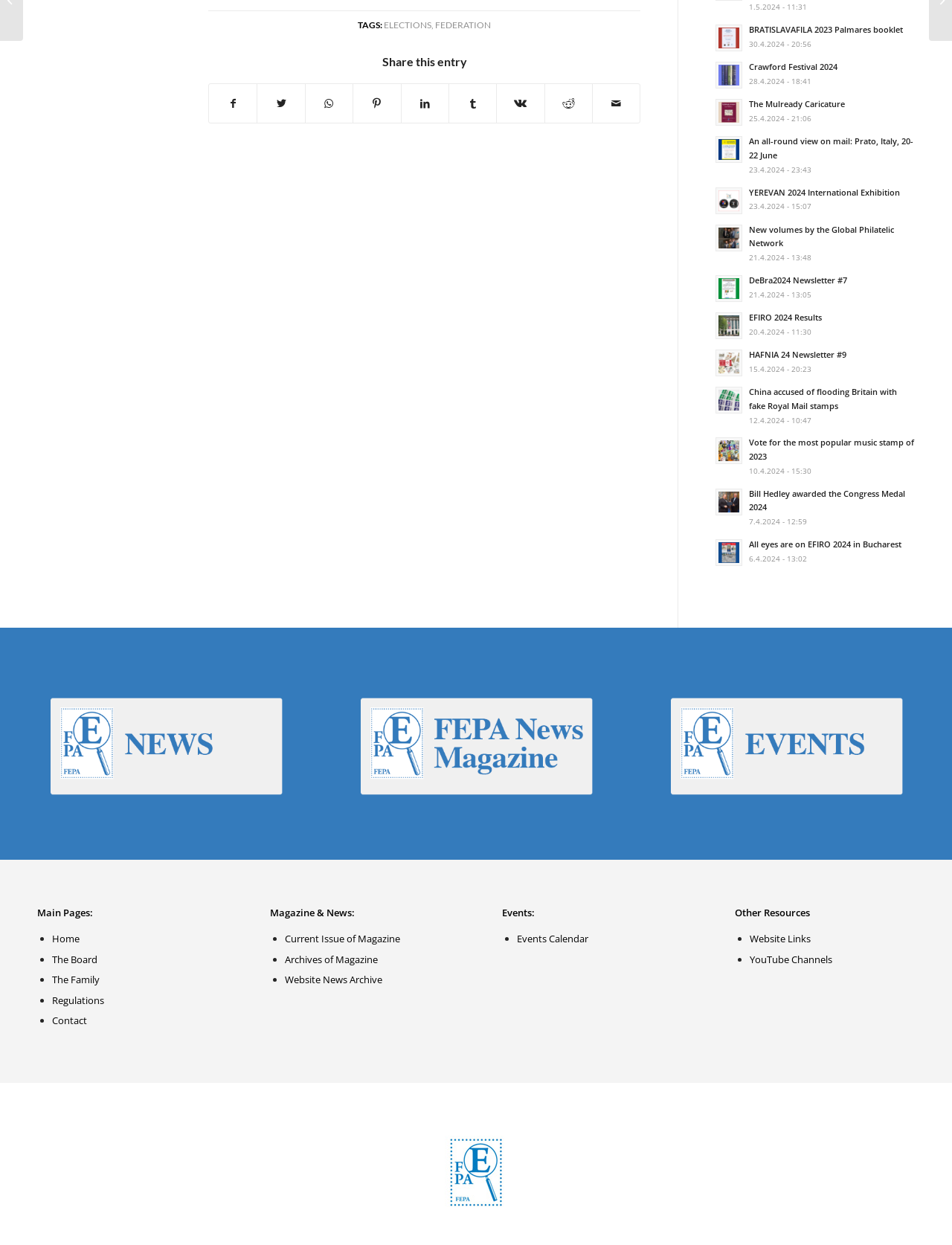Locate the UI element that matches the description Kultuur / Culture in the webpage screenshot. Return the bounding box coordinates in the format (top-left x, top-left y, bottom-right x, bottom-right y), with values ranging from 0 to 1.

None